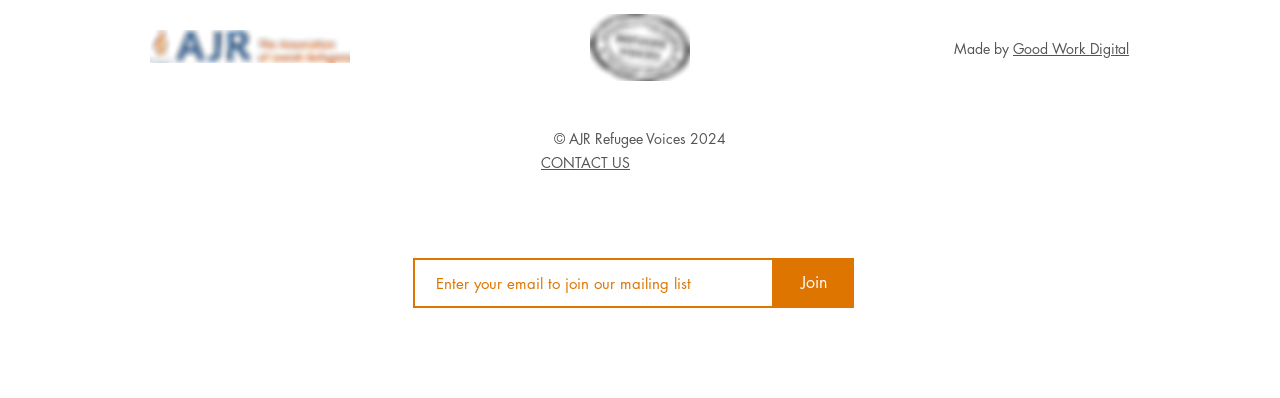Please provide the bounding box coordinates for the element that needs to be clicked to perform the following instruction: "Click the logo". The coordinates should be given as four float numbers between 0 and 1, i.e., [left, top, right, bottom].

[0.461, 0.036, 0.539, 0.204]